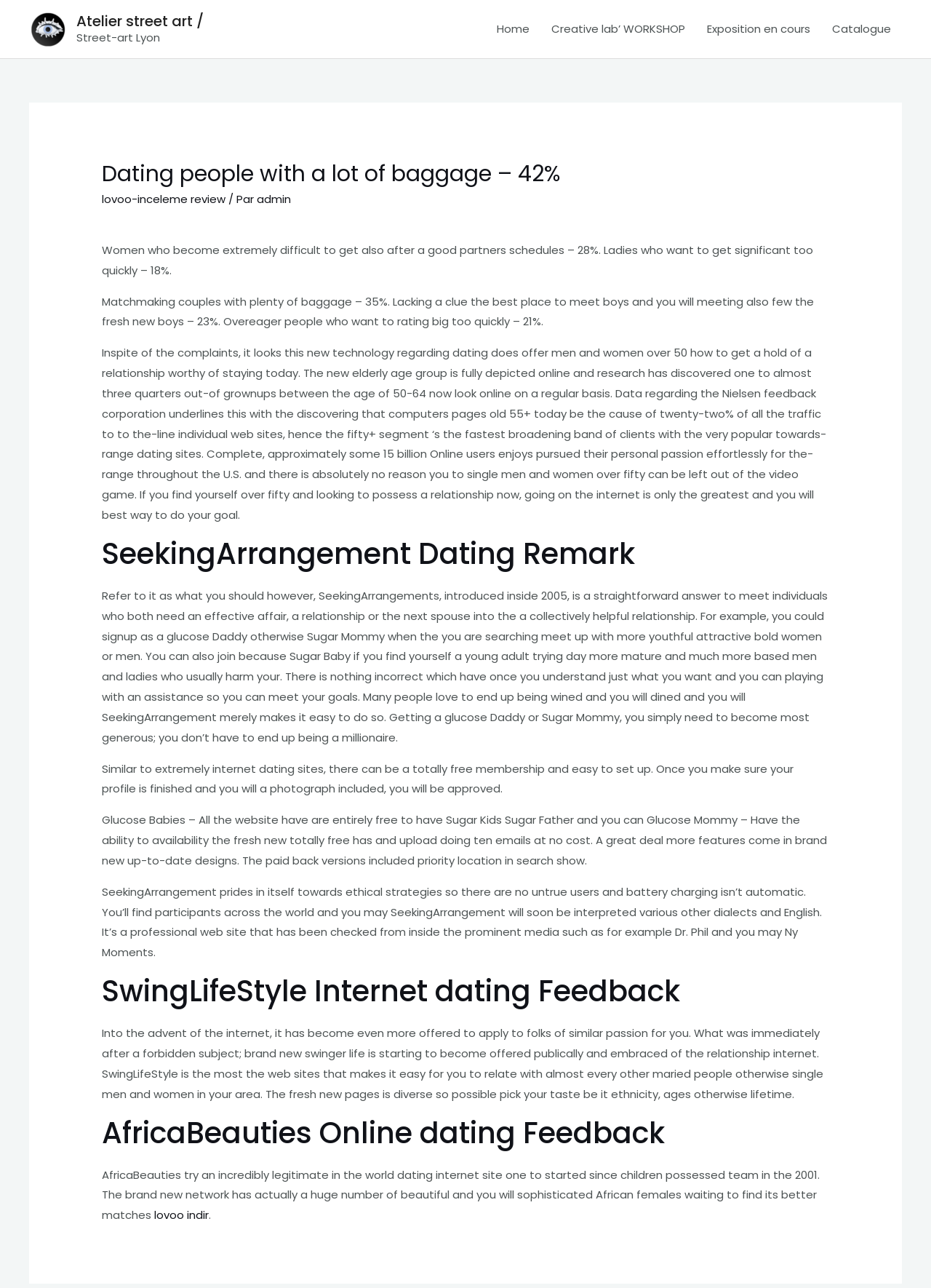Can you find the bounding box coordinates for the element to click on to achieve the instruction: "Click the 'Catalogue' link"?

[0.882, 0.003, 0.969, 0.042]